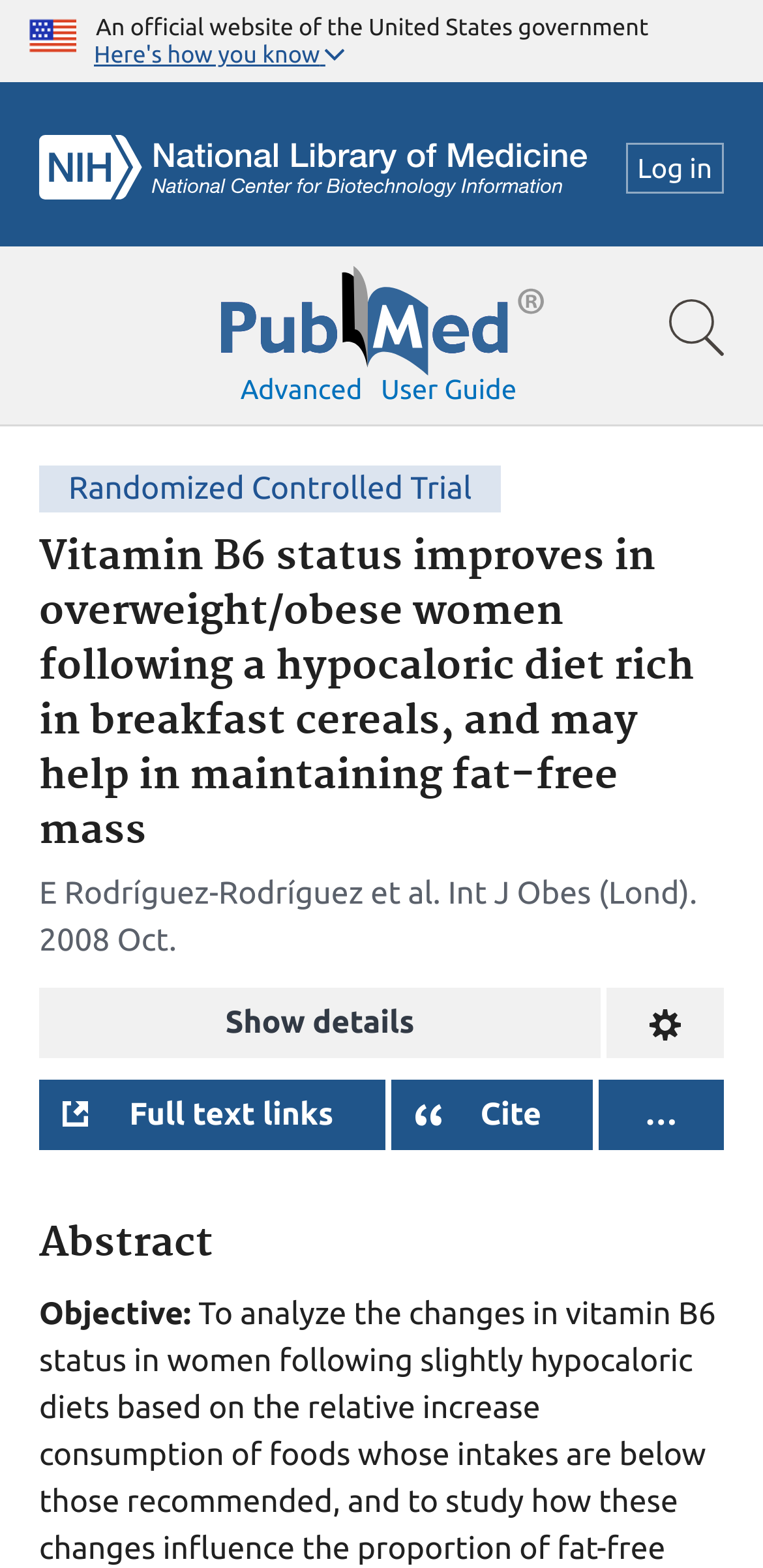Determine the bounding box coordinates of the area to click in order to meet this instruction: "Show search bar".

[0.856, 0.182, 0.969, 0.237]